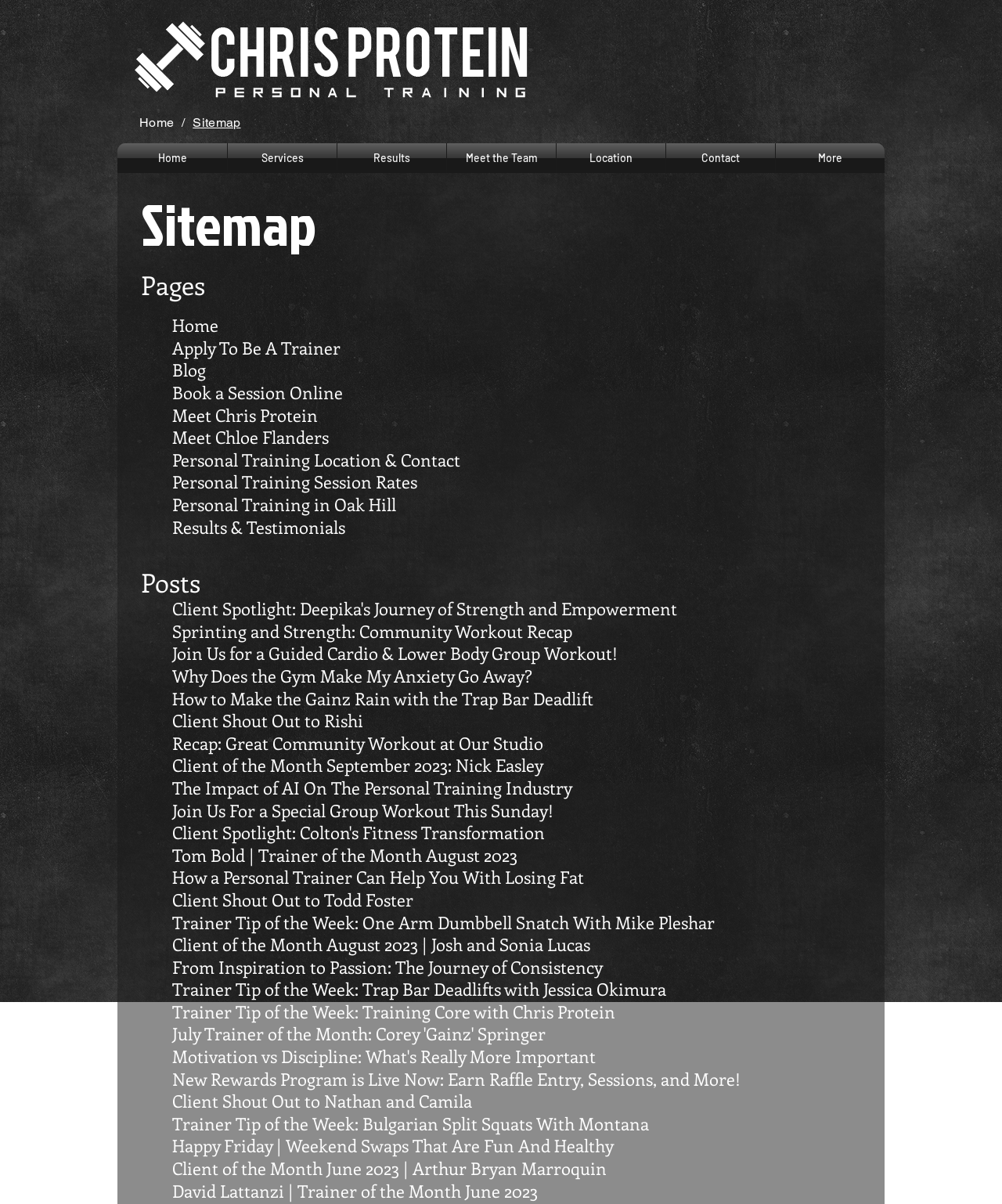How many links are there under the 'Pages' section?
Using the image as a reference, deliver a detailed and thorough answer to the question.

I counted the links under the 'Pages' section, starting from 'Home' and ending at 'Personal Training in Oak Hill', and found a total of 11 links.